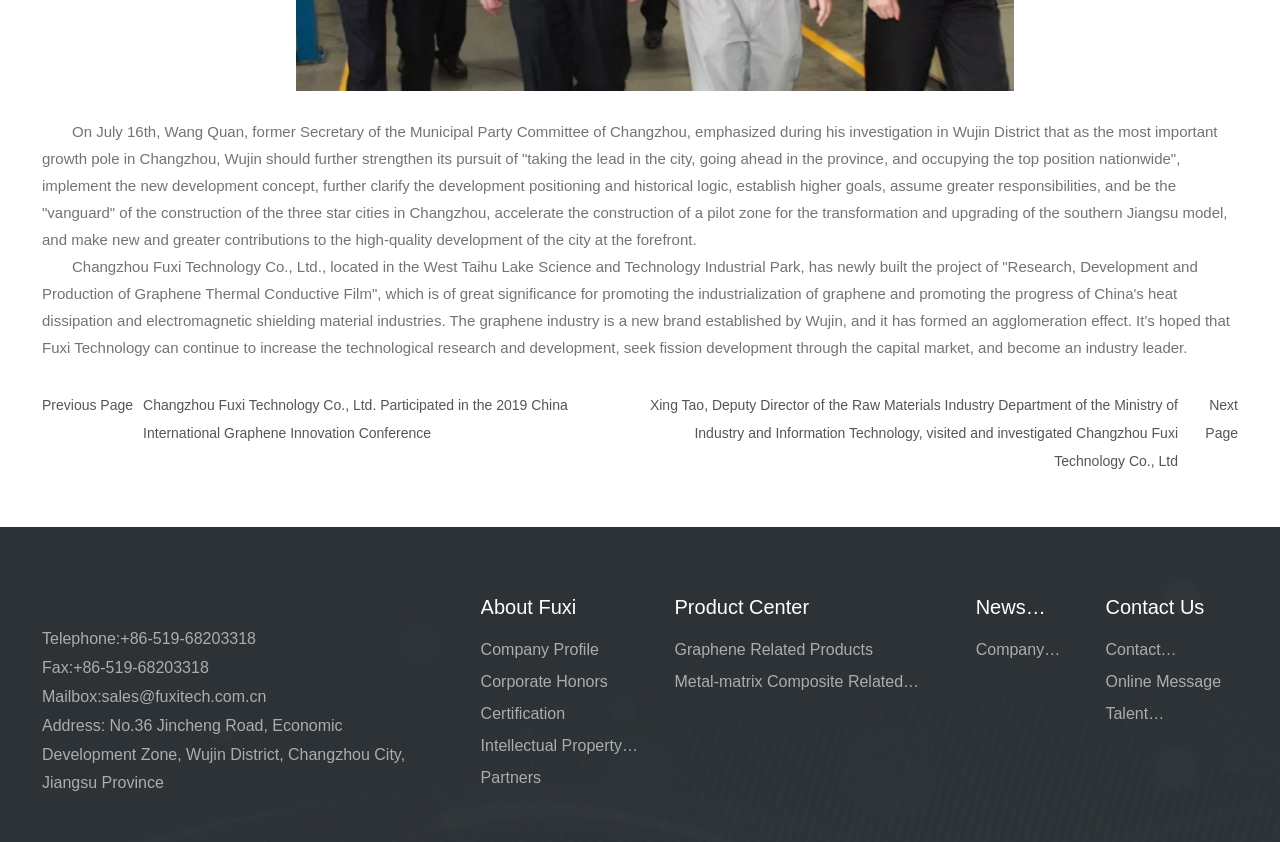Show the bounding box coordinates of the element that should be clicked to complete the task: "Send an online message to Fuxi Technology".

[0.864, 0.791, 0.967, 0.829]